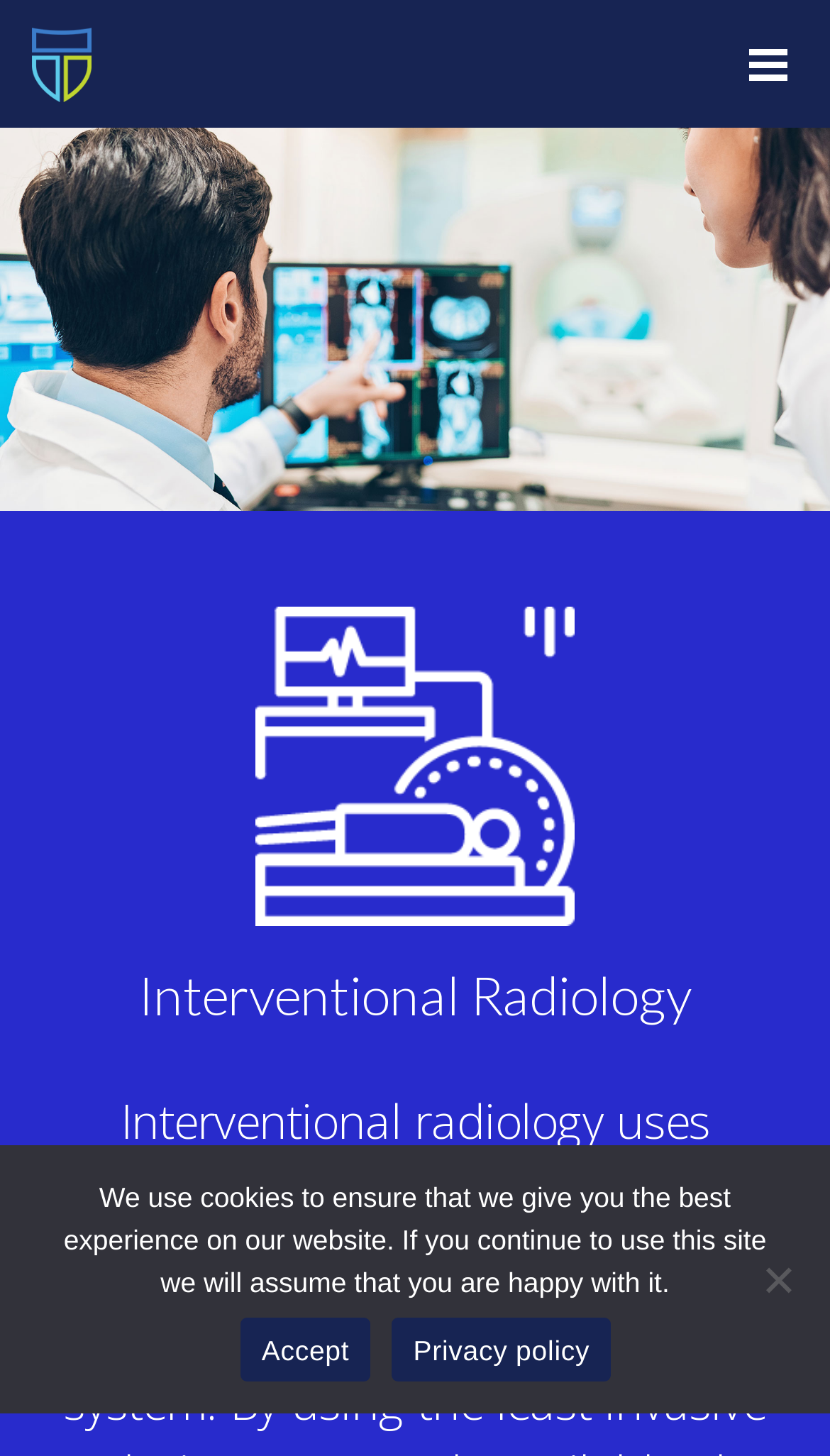Based on the element description Privacy policy, identify the bounding box of the UI element in the given webpage screenshot. The coordinates should be in the format (top-left x, top-left y, bottom-right x, bottom-right y) and must be between 0 and 1.

[0.472, 0.905, 0.736, 0.949]